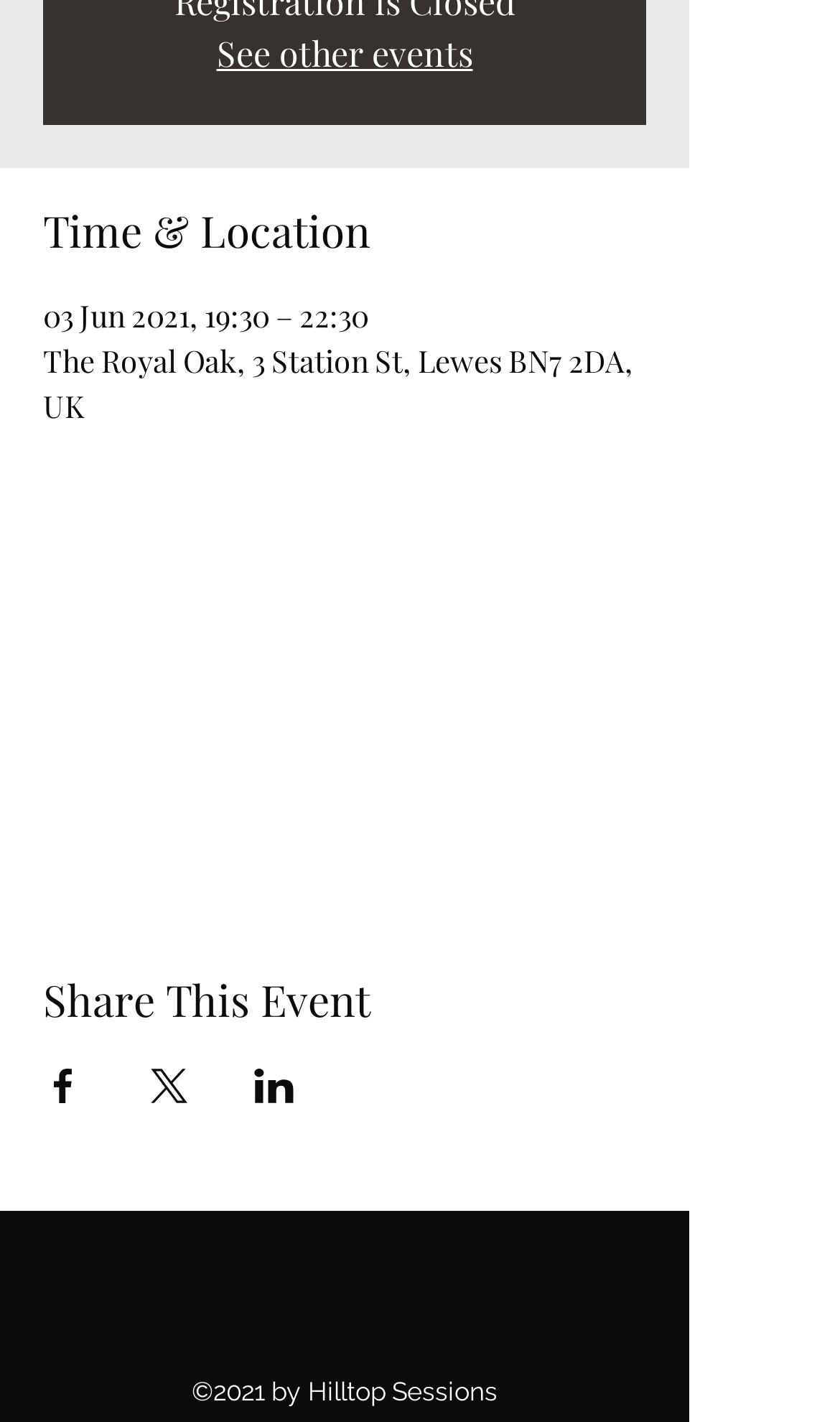Please provide a comprehensive response to the question based on the details in the image: What is the event location?

The event location can be found in the 'Time & Location' section, which is a heading element. The corresponding StaticText element contains the location 'The Royal Oak, 3 Station St, Lewes BN7 2DA, UK'.